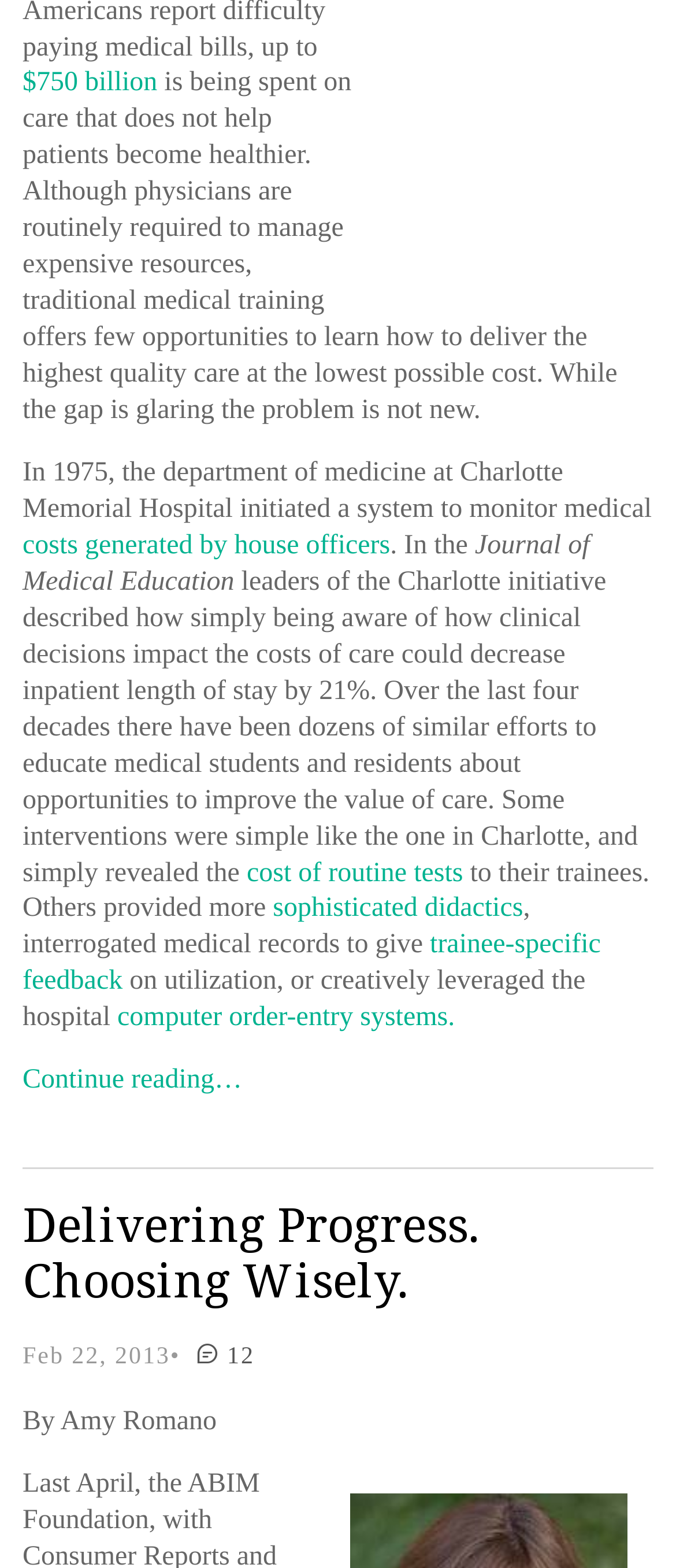Please provide a one-word or short phrase answer to the question:
What is the topic of the article?

Medical care costs